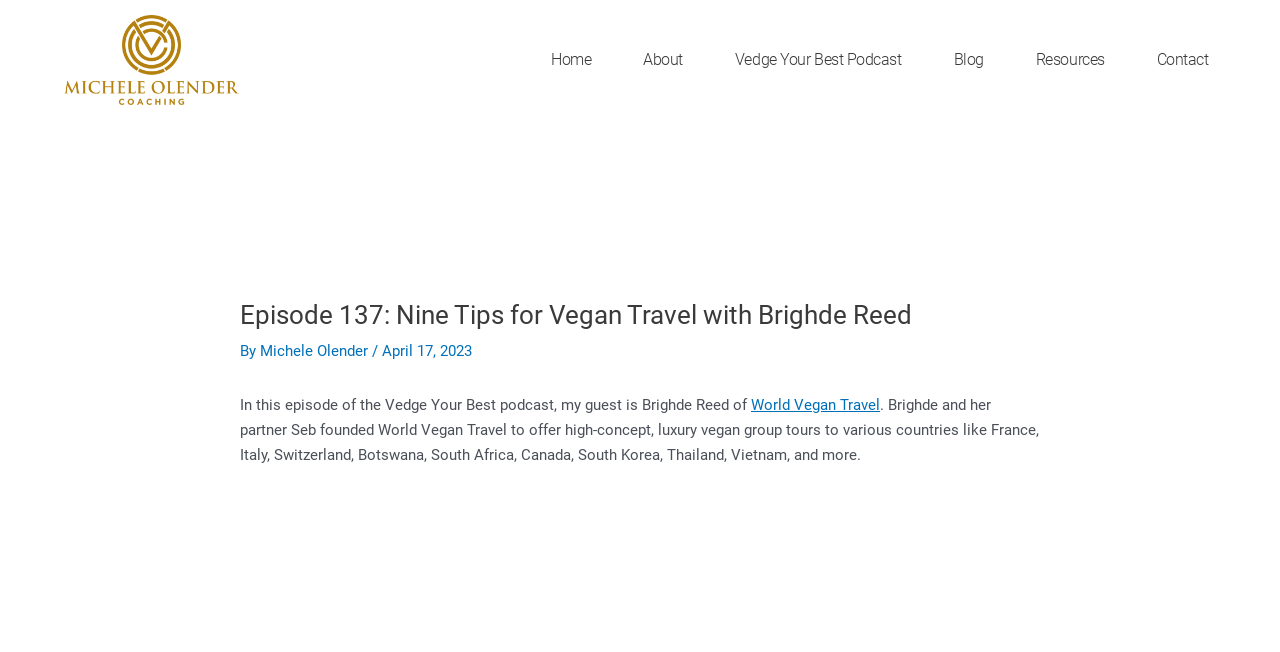Using the details in the image, give a detailed response to the question below:
What is the date of the episode?

I found the answer in the paragraph that describes the episode, where it says 'By Michele Olender / April 17, 2023'.